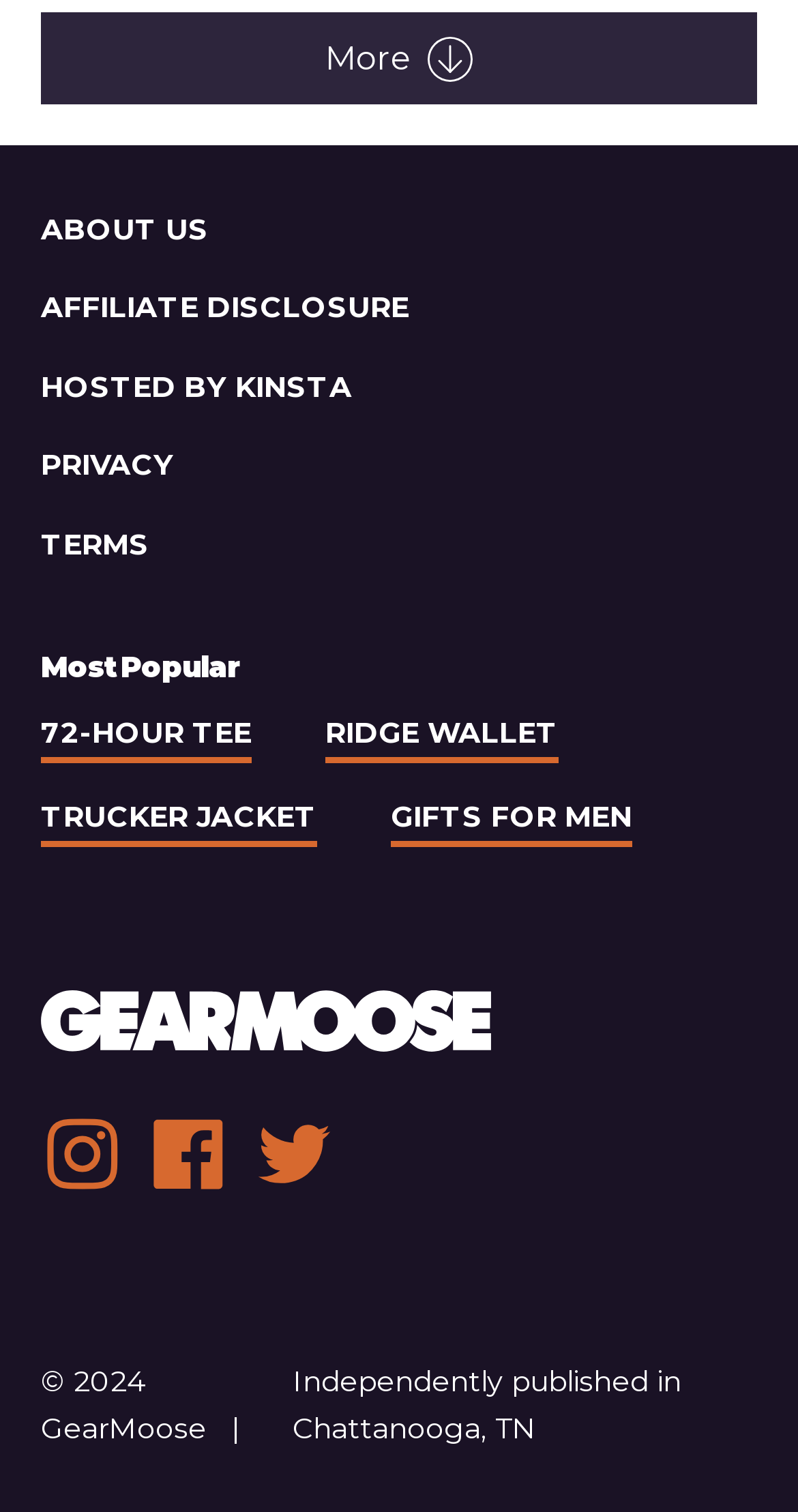What social media platforms are linked in the footer?
Give a single word or phrase as your answer by examining the image.

Instagram, Facebook, Twitter